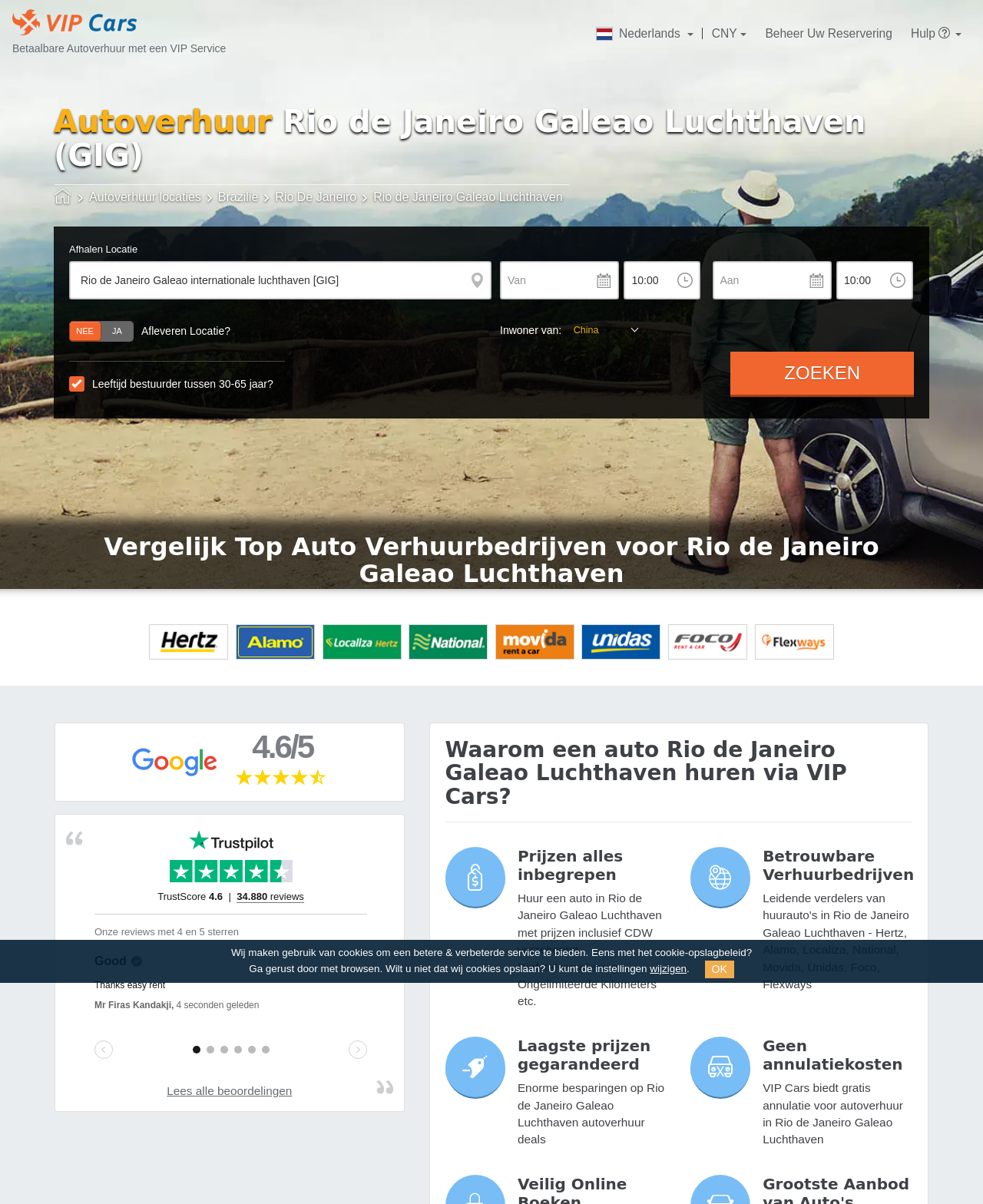Using the provided element description: "parent_node: Aan name="dropoff_date"", identify the bounding box coordinates. The coordinates should be four floats between 0 and 1 in the order [left, top, right, bottom].

[0.725, 0.217, 0.843, 0.249]